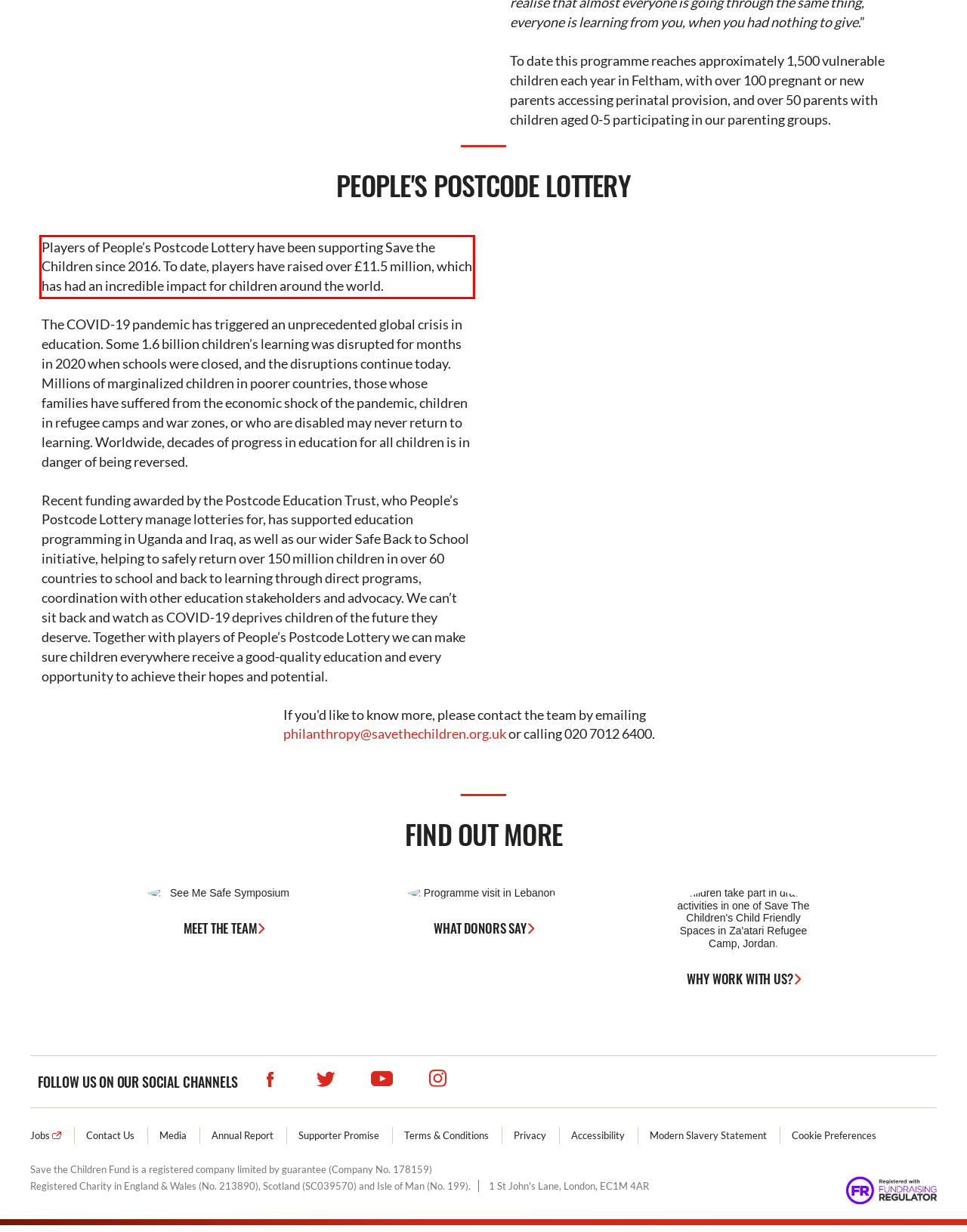There is a screenshot of a webpage with a red bounding box around a UI element. Please use OCR to extract the text within the red bounding box.

Players of People’s Postcode Lottery have been supporting Save the Children since 2016. To date, players have raised over £11.5 million, which has had an incredible impact for children around the world.